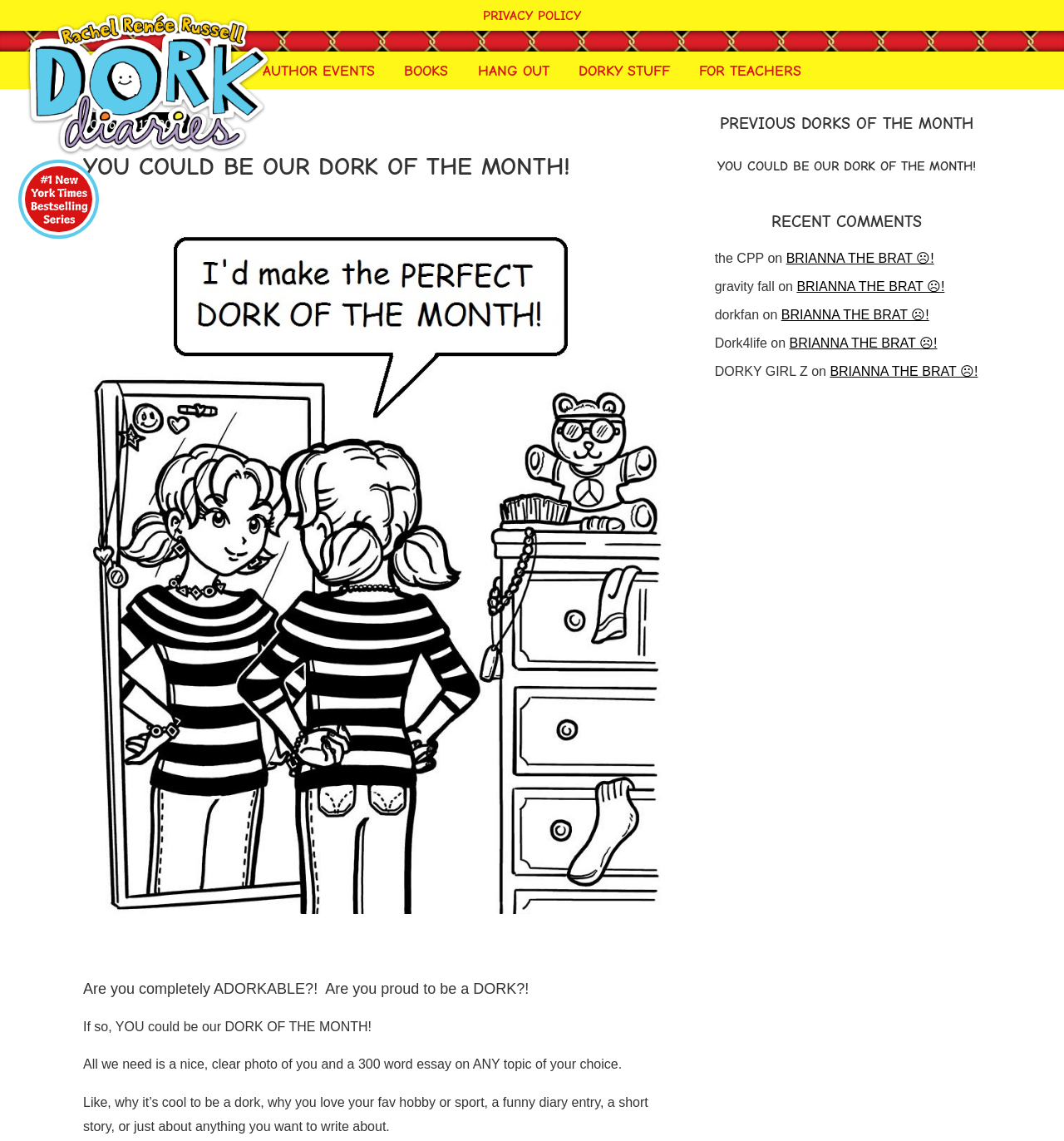Identify the bounding box coordinates for the UI element described as: "BRIANNA THE BRAT ☹!".

[0.739, 0.22, 0.878, 0.233]